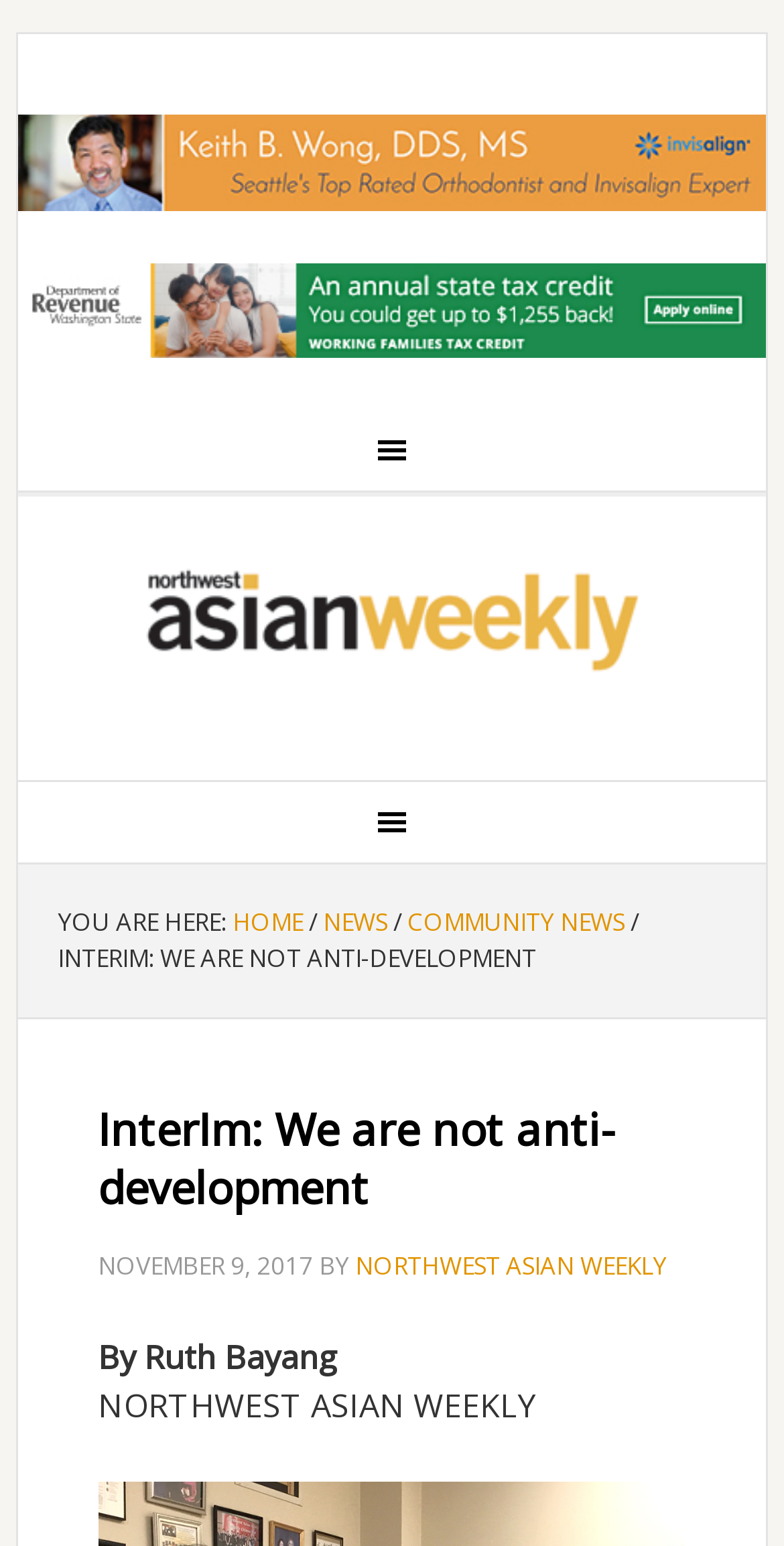Respond to the question below with a concise word or phrase:
What is the current section of the website?

COMMUNITY NEWS